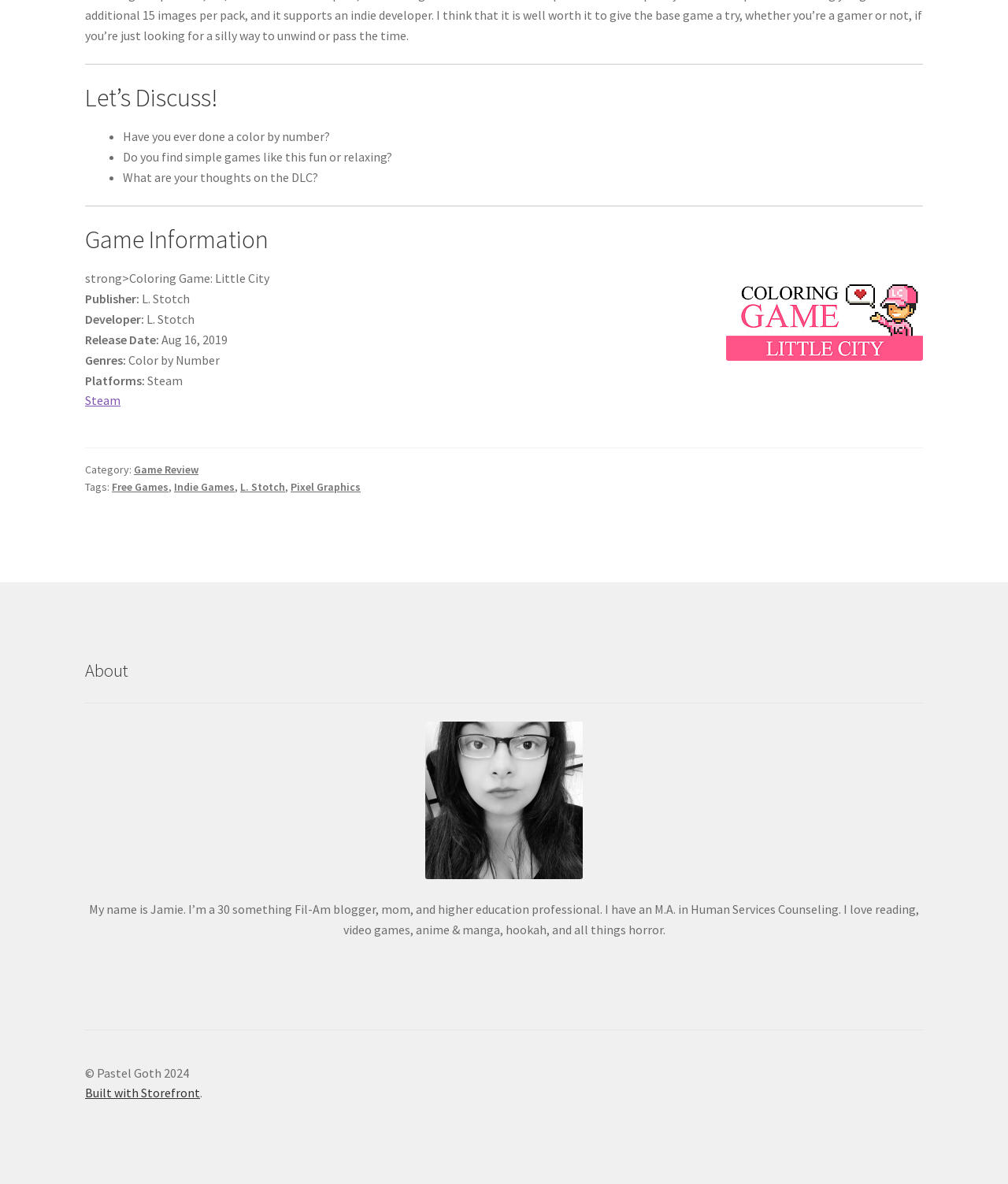Using the element description: "Built with Storefront", determine the bounding box coordinates. The coordinates should be in the format [left, top, right, bottom], with values between 0 and 1.

[0.084, 0.916, 0.198, 0.93]